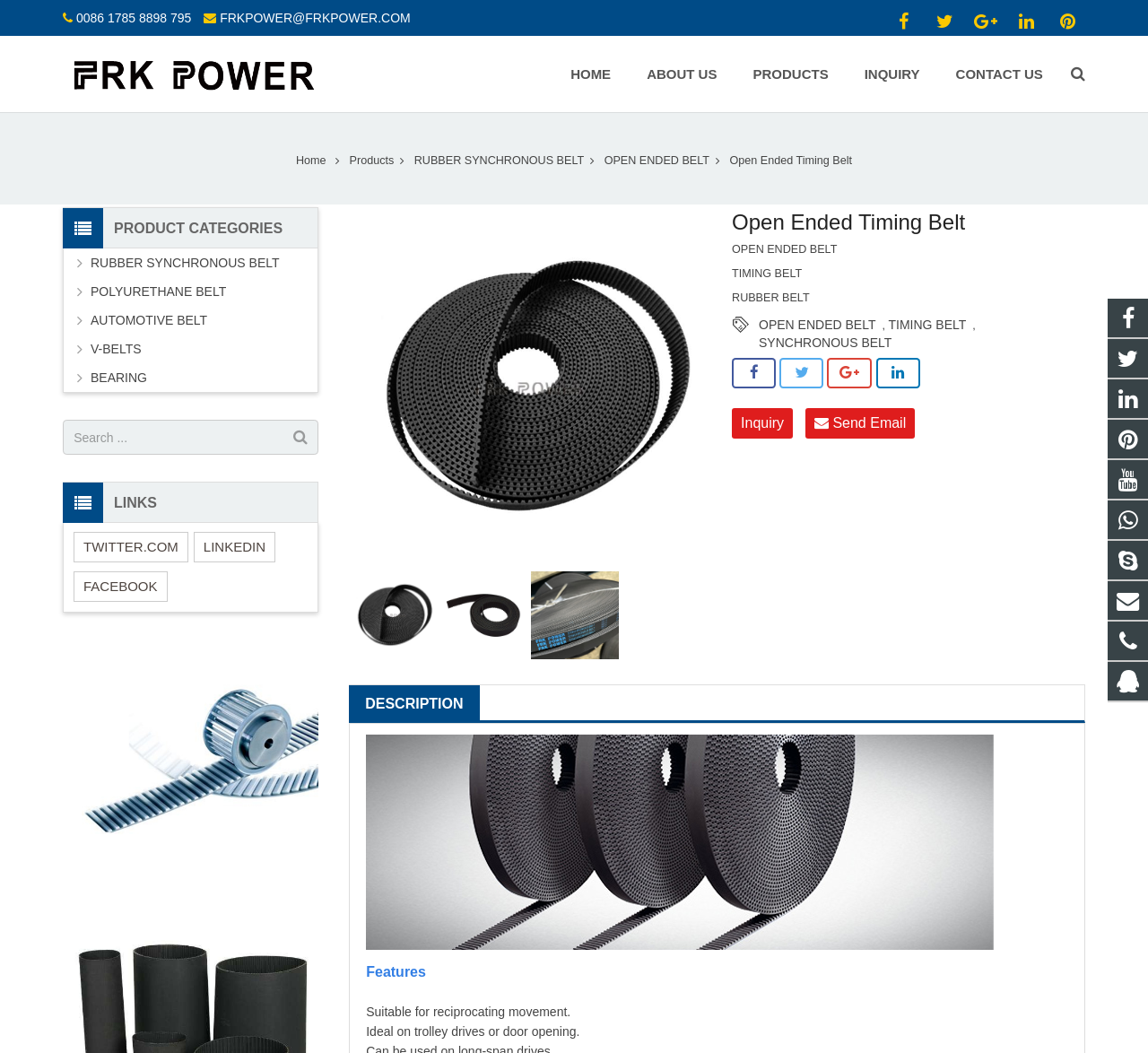Pinpoint the bounding box coordinates of the area that should be clicked to complete the following instruction: "Send an inquiry". The coordinates must be given as four float numbers between 0 and 1, i.e., [left, top, right, bottom].

[0.702, 0.388, 0.797, 0.417]